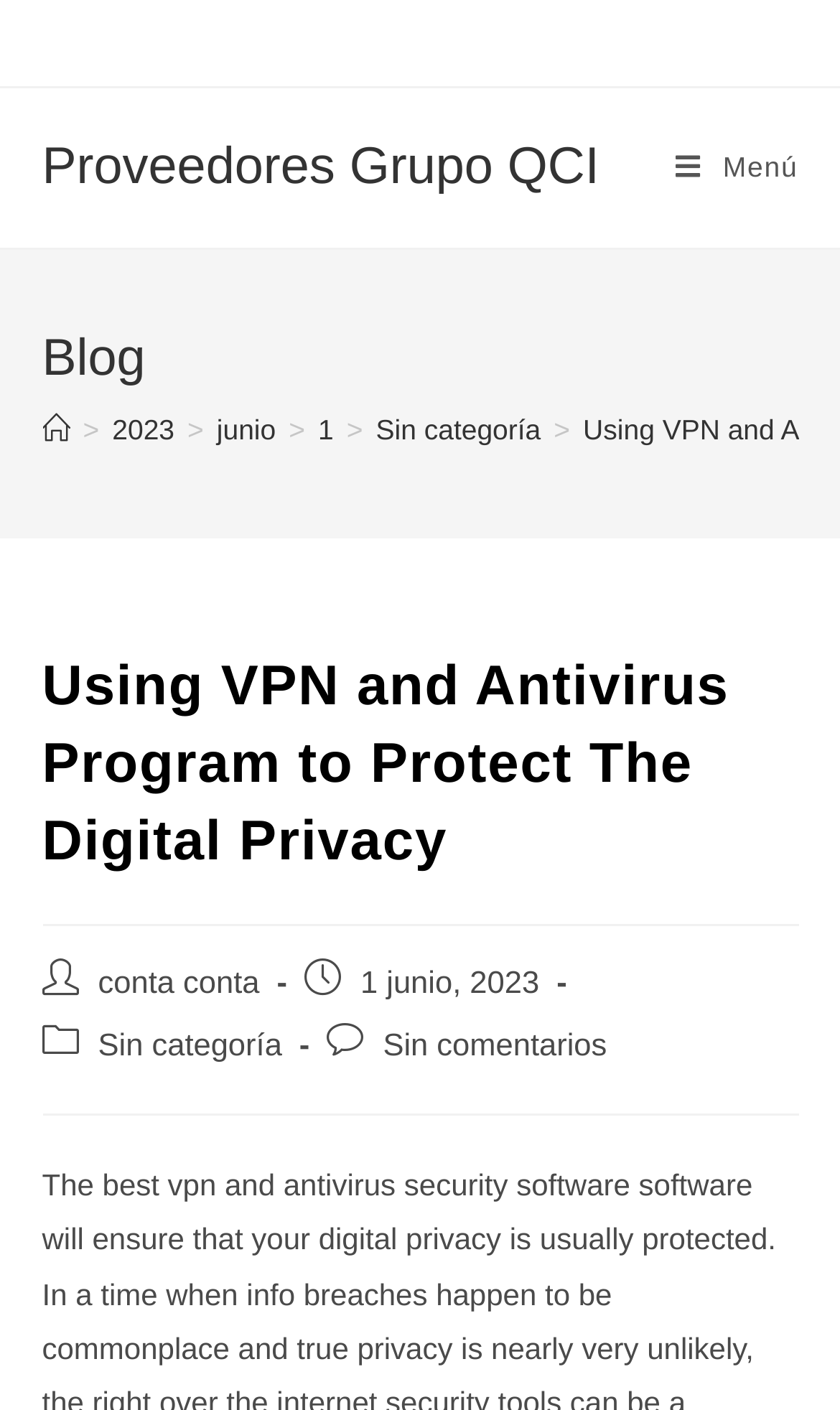Kindly determine the bounding box coordinates of the area that needs to be clicked to fulfill this instruction: "View the 'Sin categoría' category".

[0.447, 0.293, 0.644, 0.316]